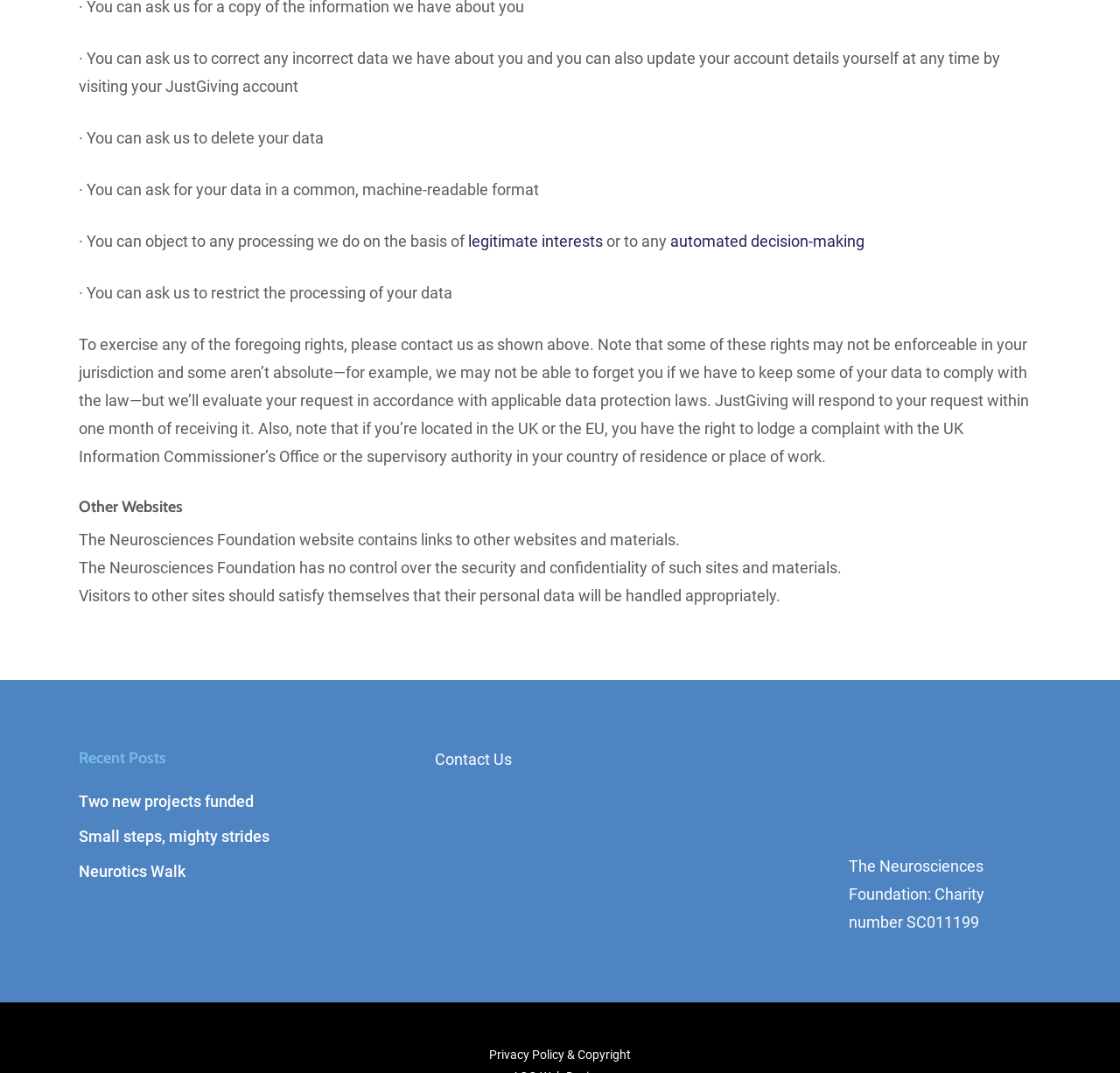Determine the bounding box for the described UI element: "legitimate interests".

[0.418, 0.216, 0.538, 0.233]